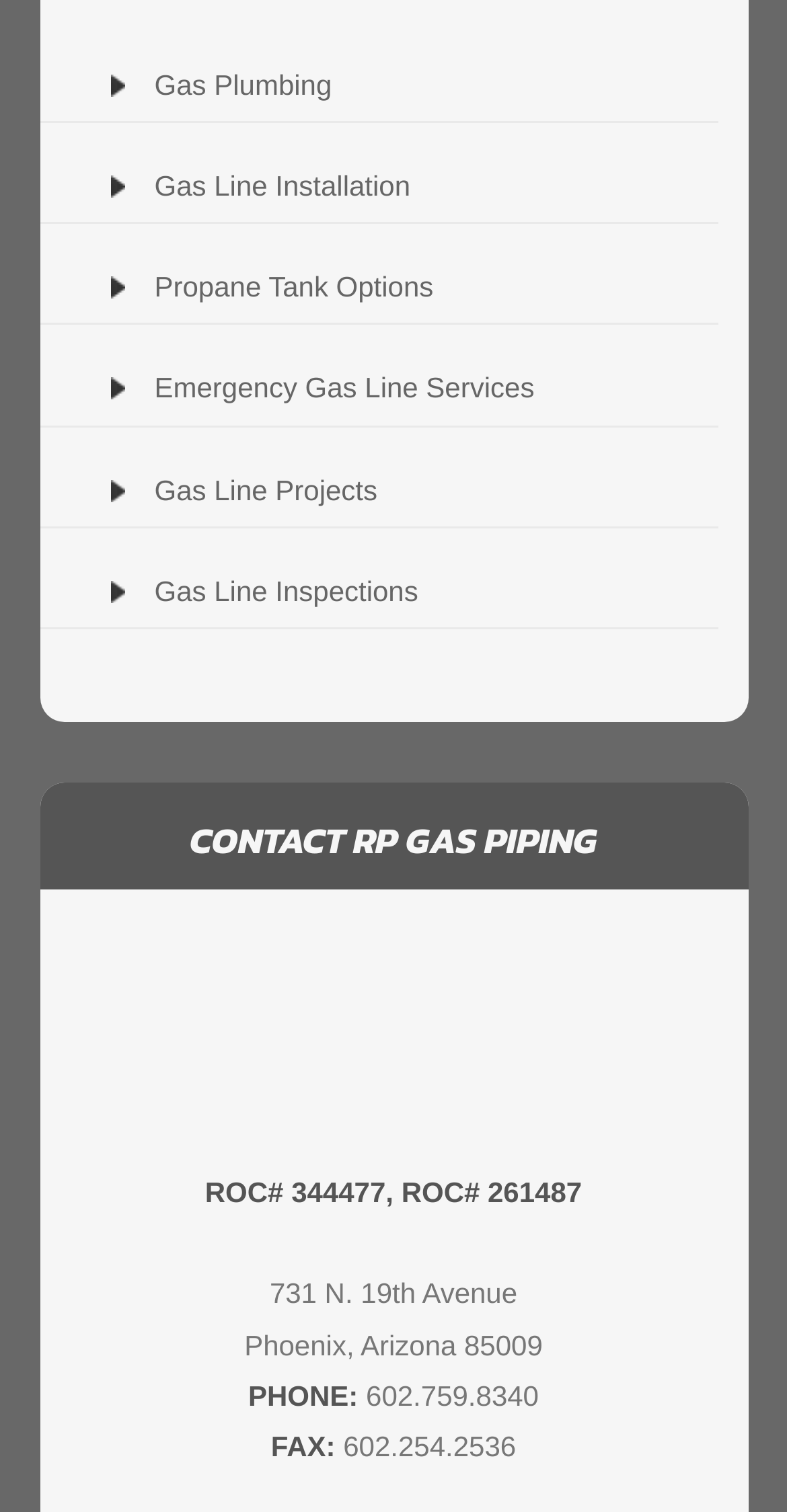Please locate the bounding box coordinates of the element that needs to be clicked to achieve the following instruction: "Learn about Gas Line Installation". The coordinates should be four float numbers between 0 and 1, i.e., [left, top, right, bottom].

[0.196, 0.112, 0.521, 0.133]